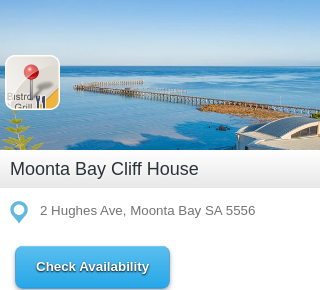Based on the image, provide a detailed response to the question:
What is the purpose of the 'Check Availability' button?

The 'Check Availability' button is likely intended for potential guests to explore booking options for the Moonta Bay Cliff House, as stated in the caption. This button is an invitation for users to check the availability of the accommodation and potentially make a booking.